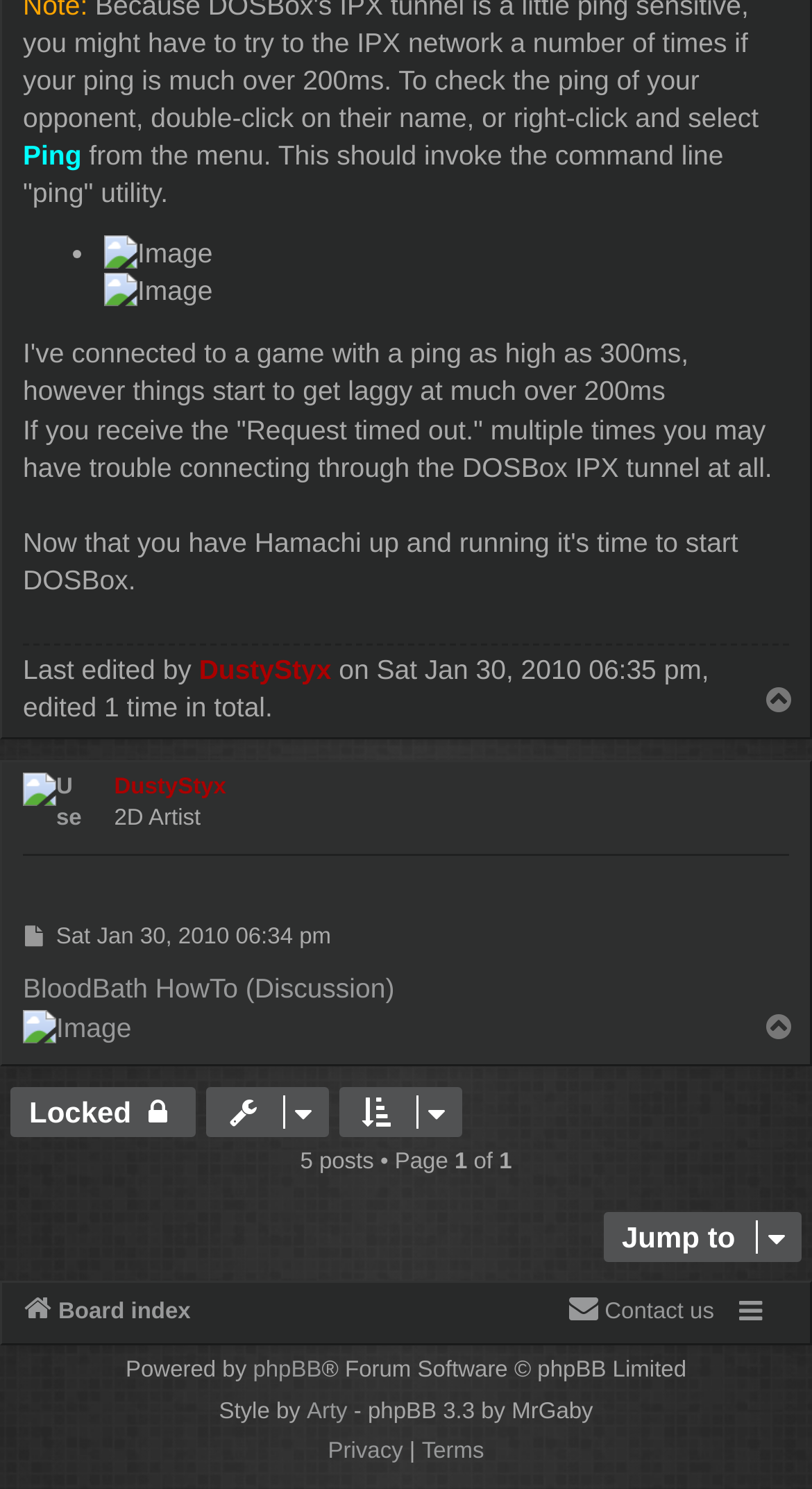Determine the bounding box coordinates of the section I need to click to execute the following instruction: "Click the 'Top' link". Provide the coordinates as four float numbers between 0 and 1, i.e., [left, top, right, bottom].

[0.938, 0.46, 0.985, 0.484]